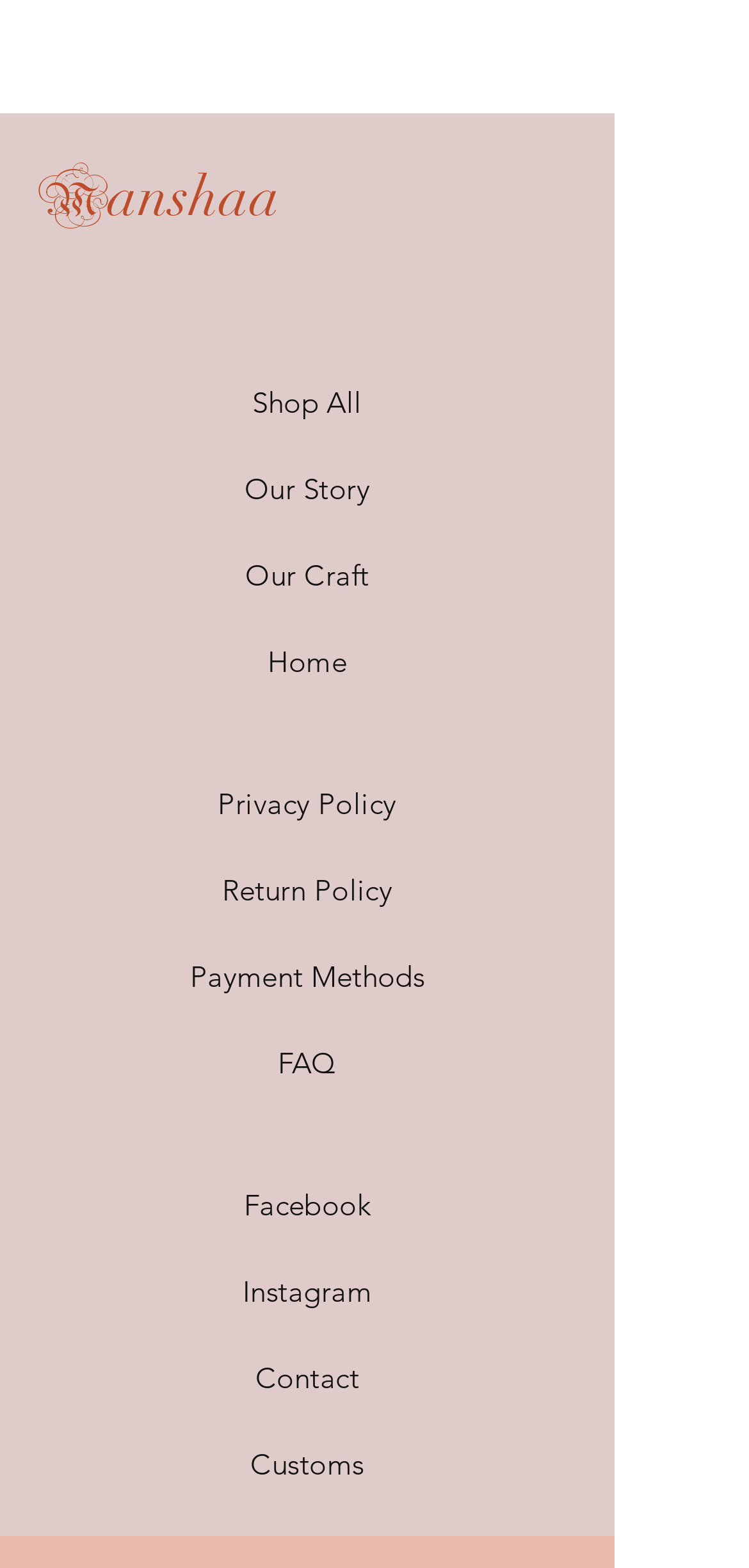Please locate the bounding box coordinates of the region I need to click to follow this instruction: "Contact us through 'Contact'".

[0.341, 0.867, 0.48, 0.89]